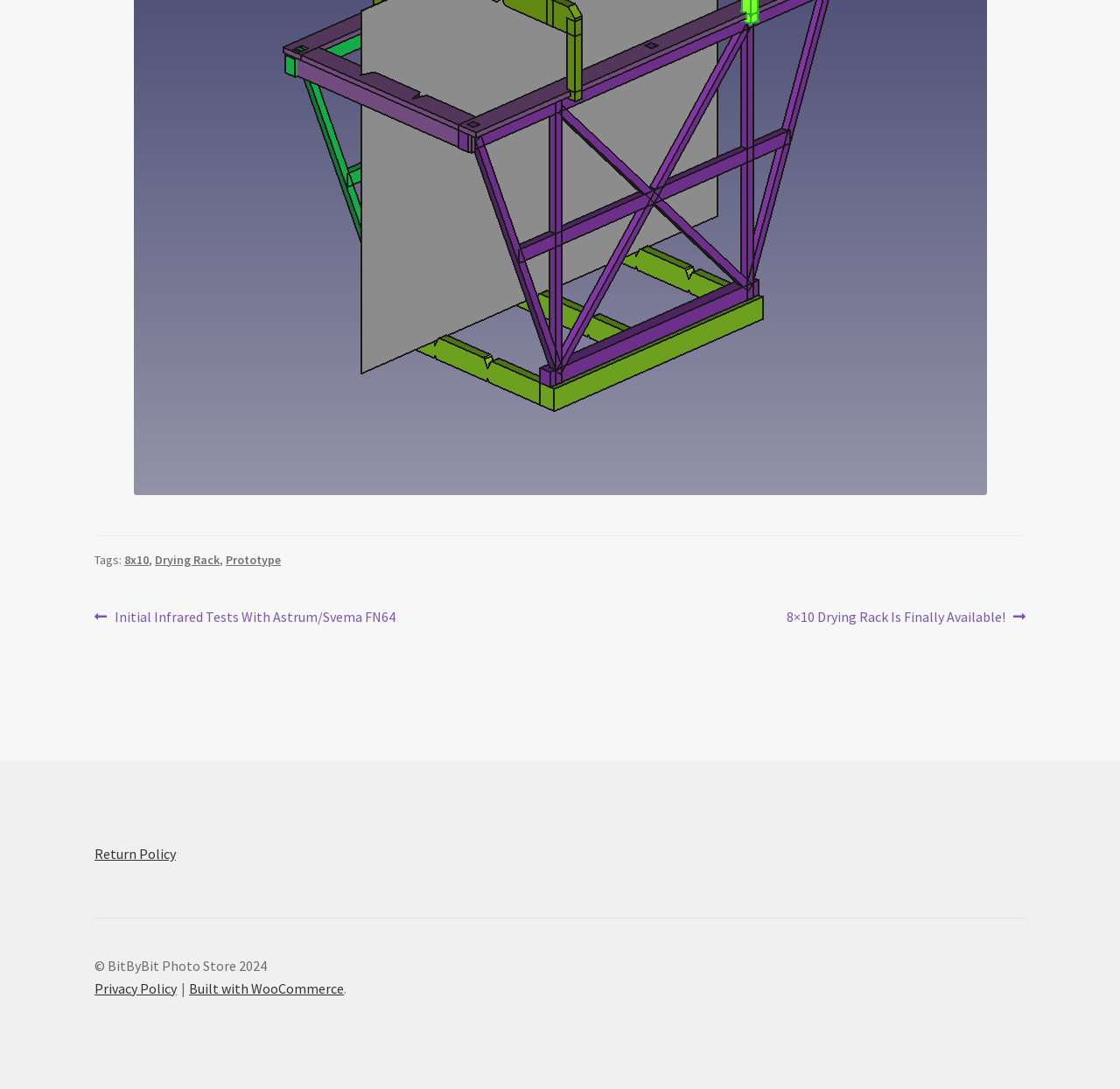What is the year of the copyright?
Provide a short answer using one word or a brief phrase based on the image.

2024